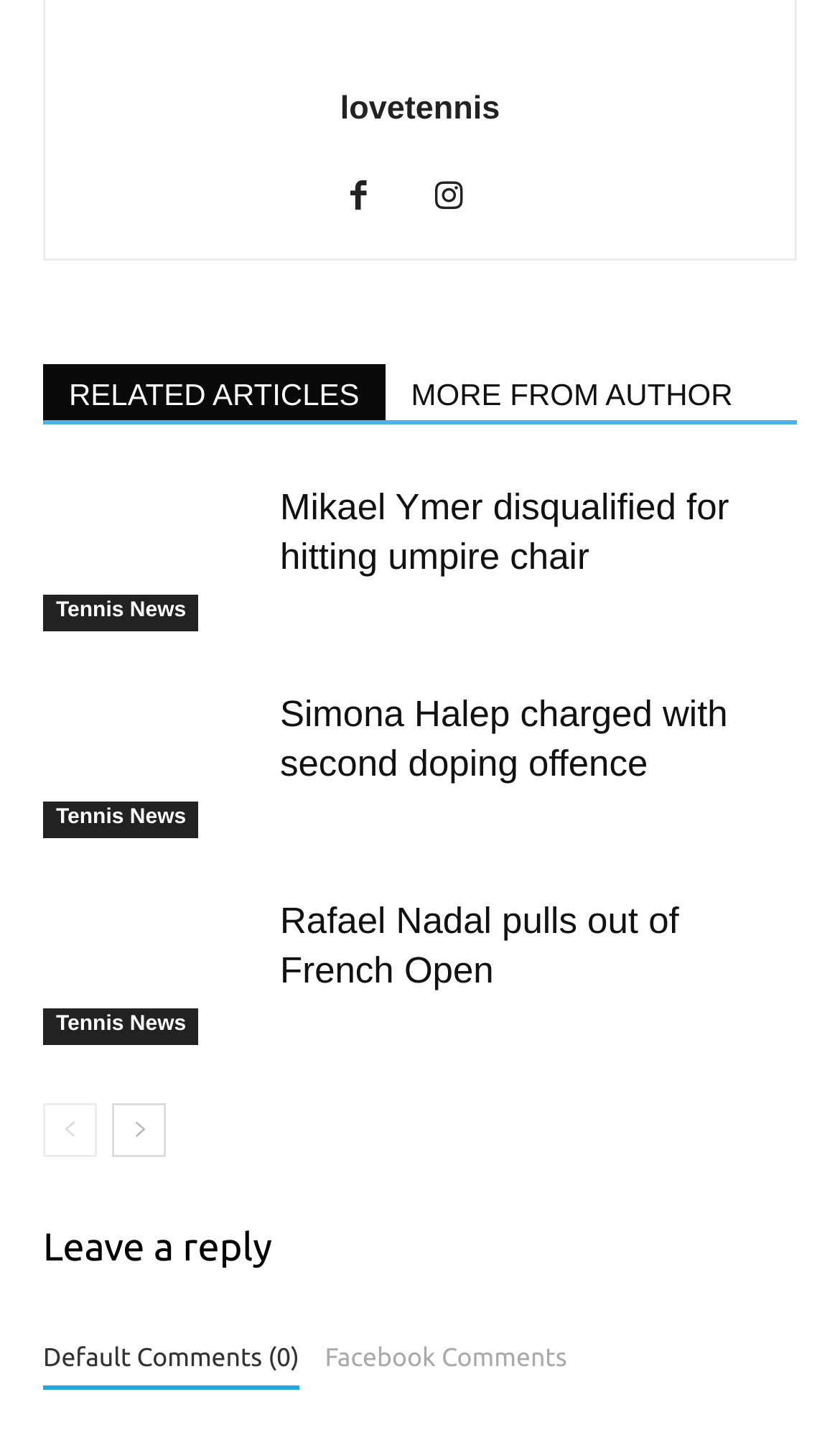Refer to the screenshot and answer the following question in detail:
How many related articles are there?

I counted the number of links under the 'RELATED ARTICLES MORE FROM AUTHOR' heading, and there are three links: 'Mikael Ymer disqualified for hitting umpire chair', 'Simona Halep charged with second doping offence', and 'Rafael Nadal pulls out of French Open'.